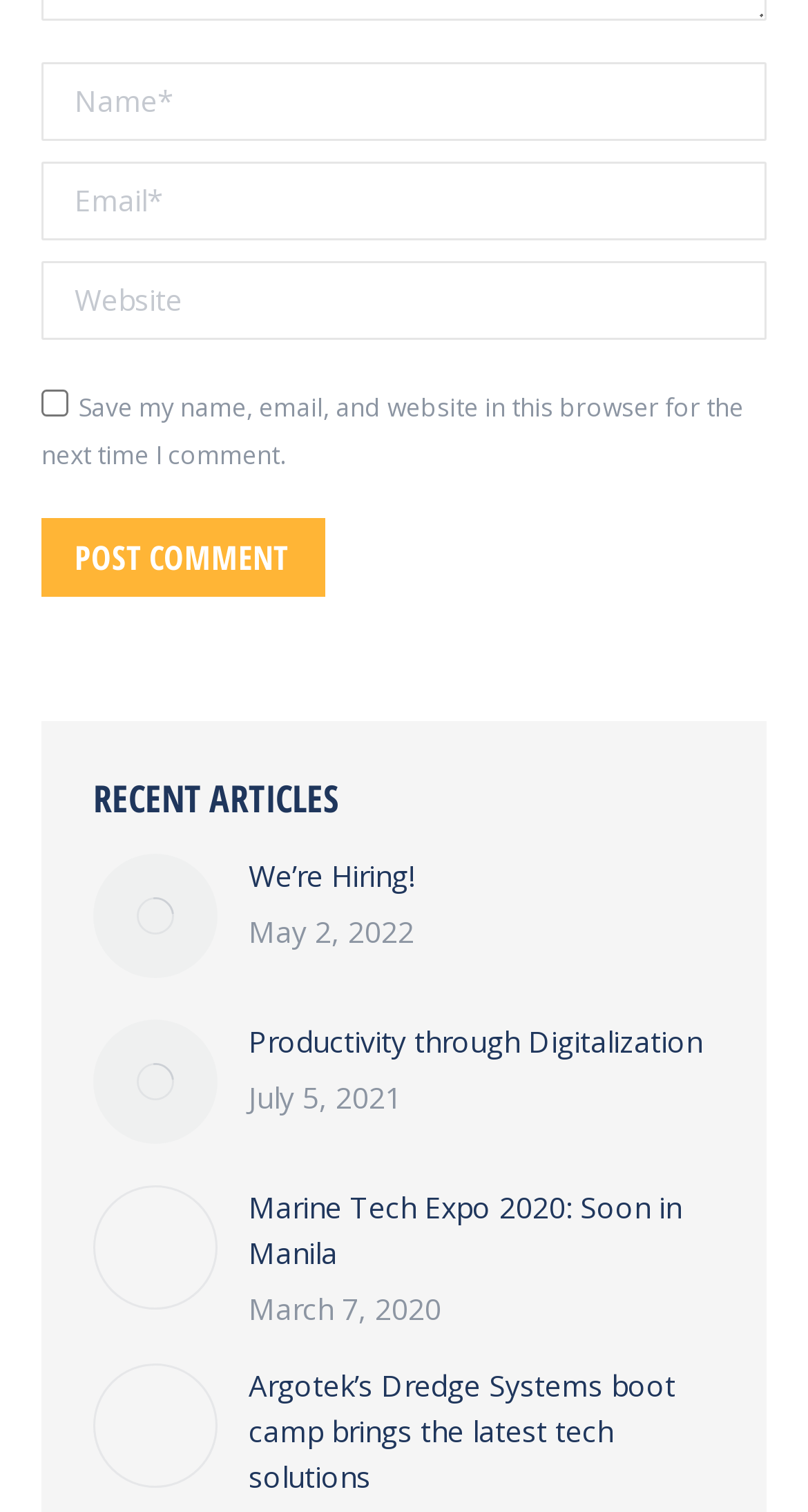What is the label of the first input field?
From the image, respond with a single word or phrase.

Name *